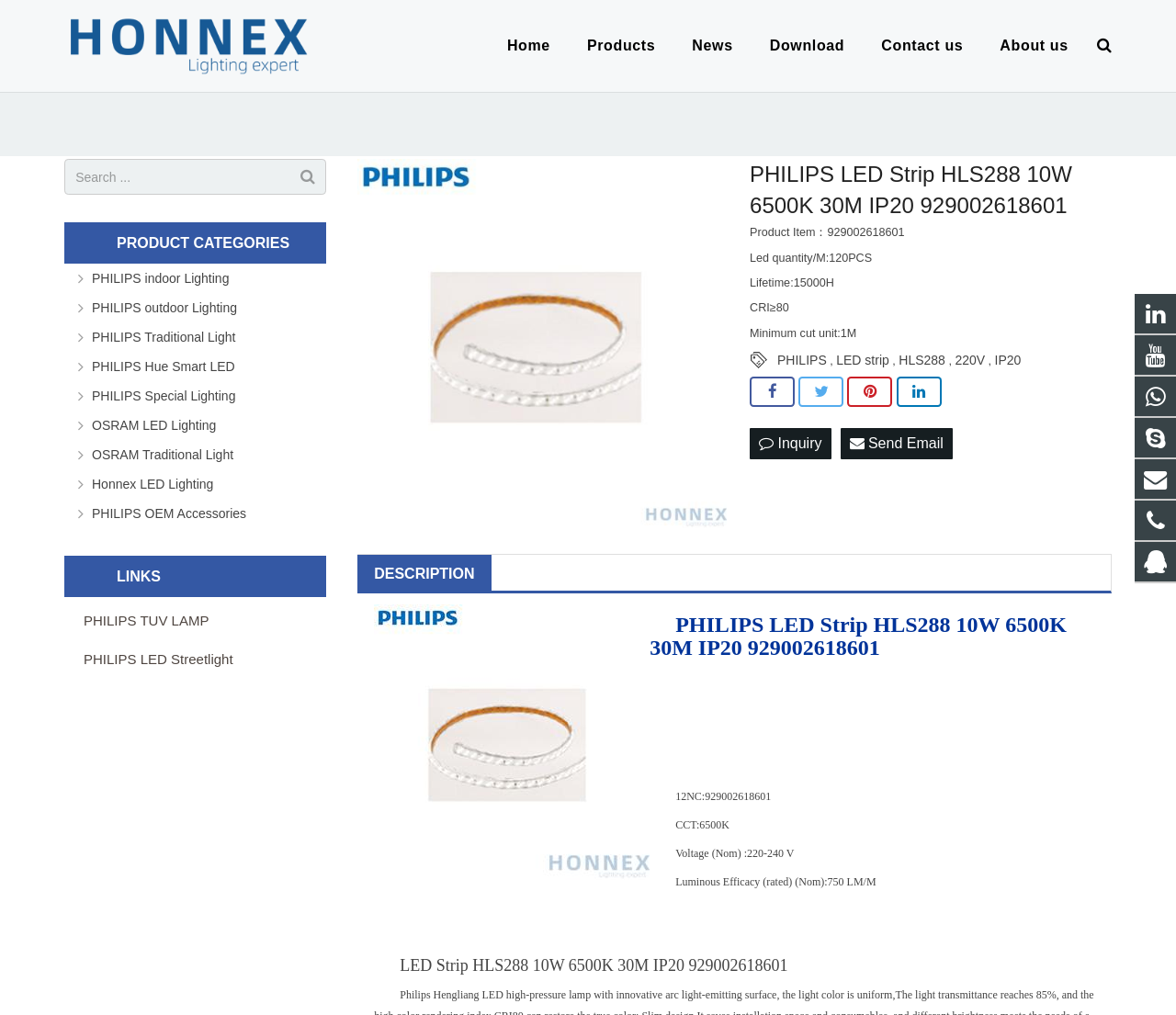How many links are there in the 'PRODUCT CATEGORIES' section?
Please respond to the question thoroughly and include all relevant details.

I counted the number of links in the 'PRODUCT CATEGORIES' section, which are 'PHILIPS indoor Lighting', 'PHILIPS outdoor Lighting', 'PHILIPS Traditional Light', 'PHILIPS Hue Smart LED', 'PHILIPS Special Lighting', 'OSRAM LED Lighting', and 'OSRAM Traditional Light'.